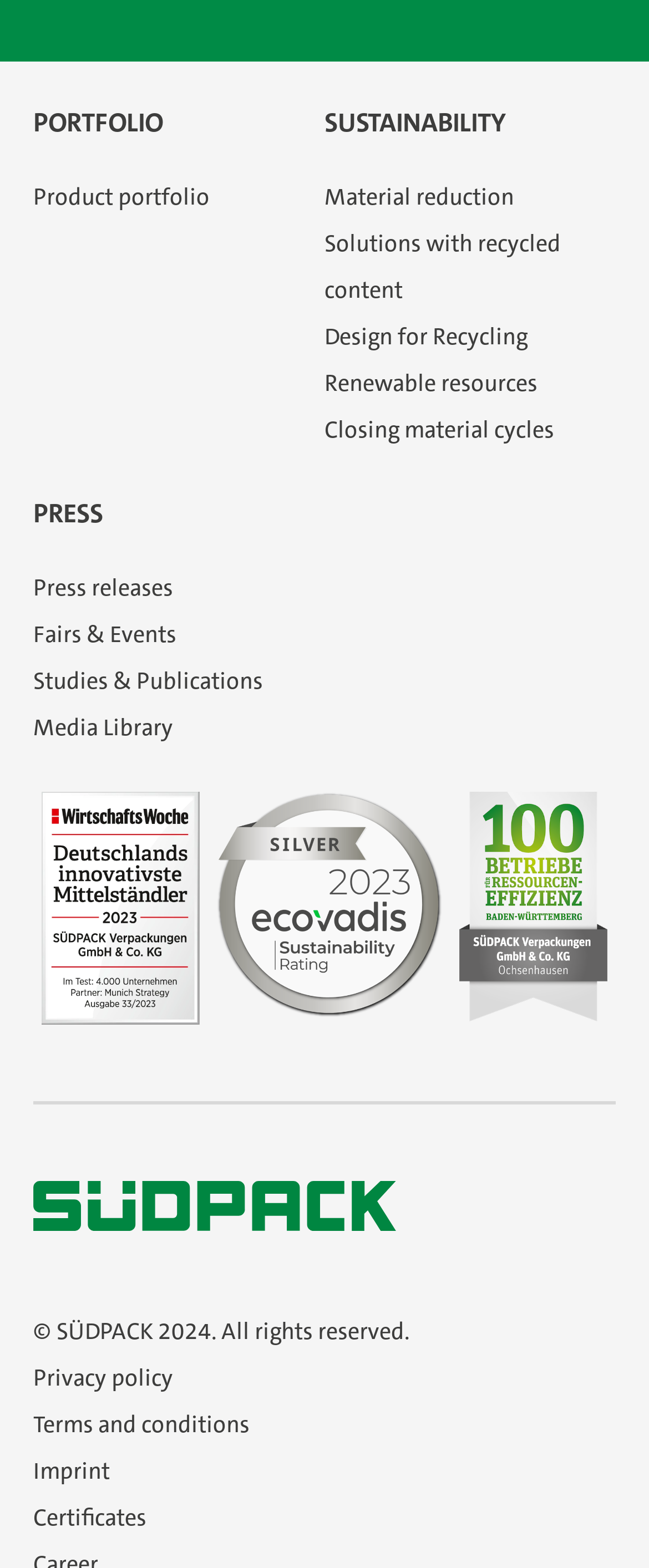Use a single word or phrase to answer the question:
What is the name of the company that received the WirtschaftsWoche Award?

SÜDPACK